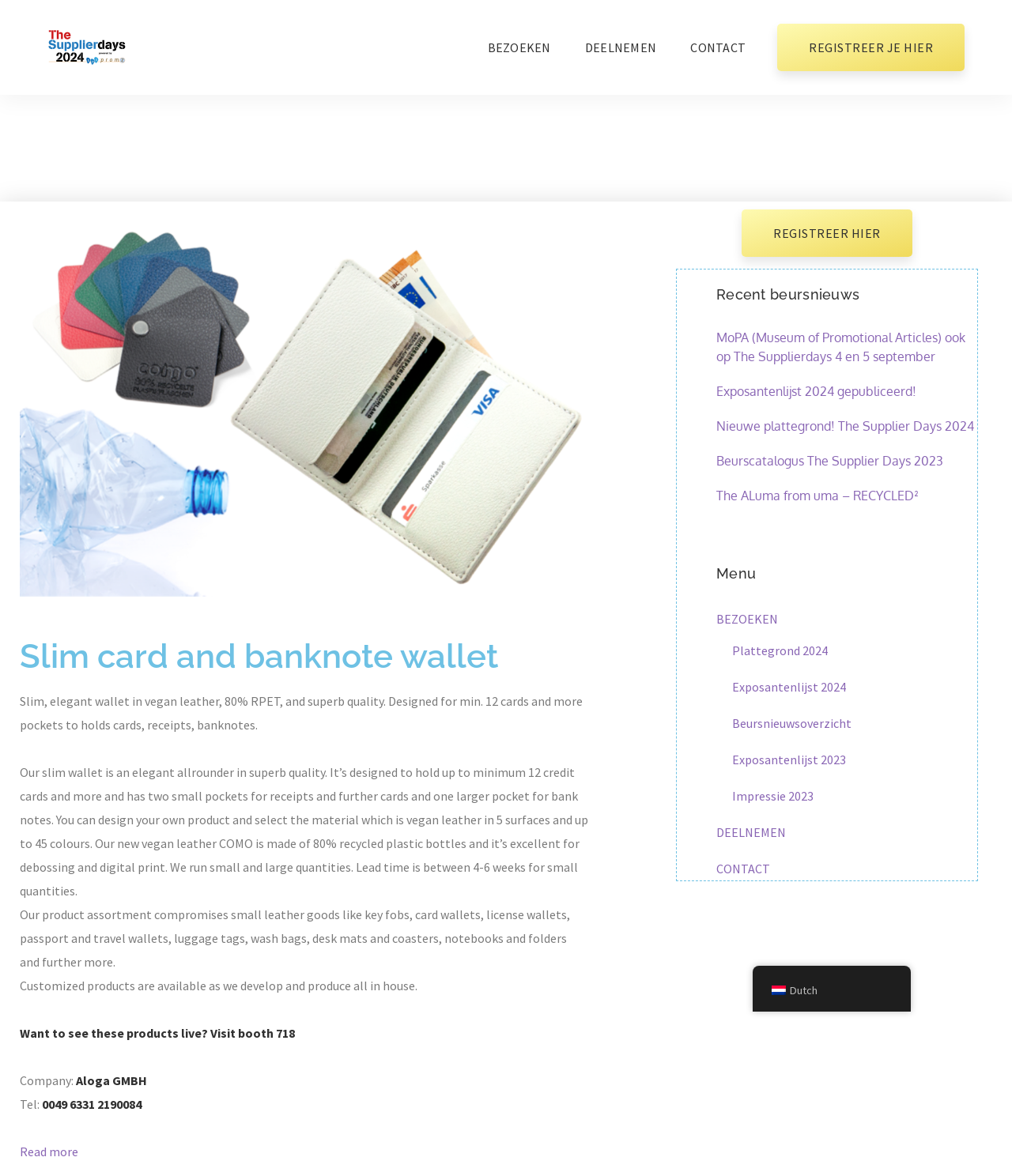Find the bounding box coordinates for the area that should be clicked to accomplish the instruction: "Read more about the slim card and banknote wallet".

[0.02, 0.973, 0.077, 0.986]